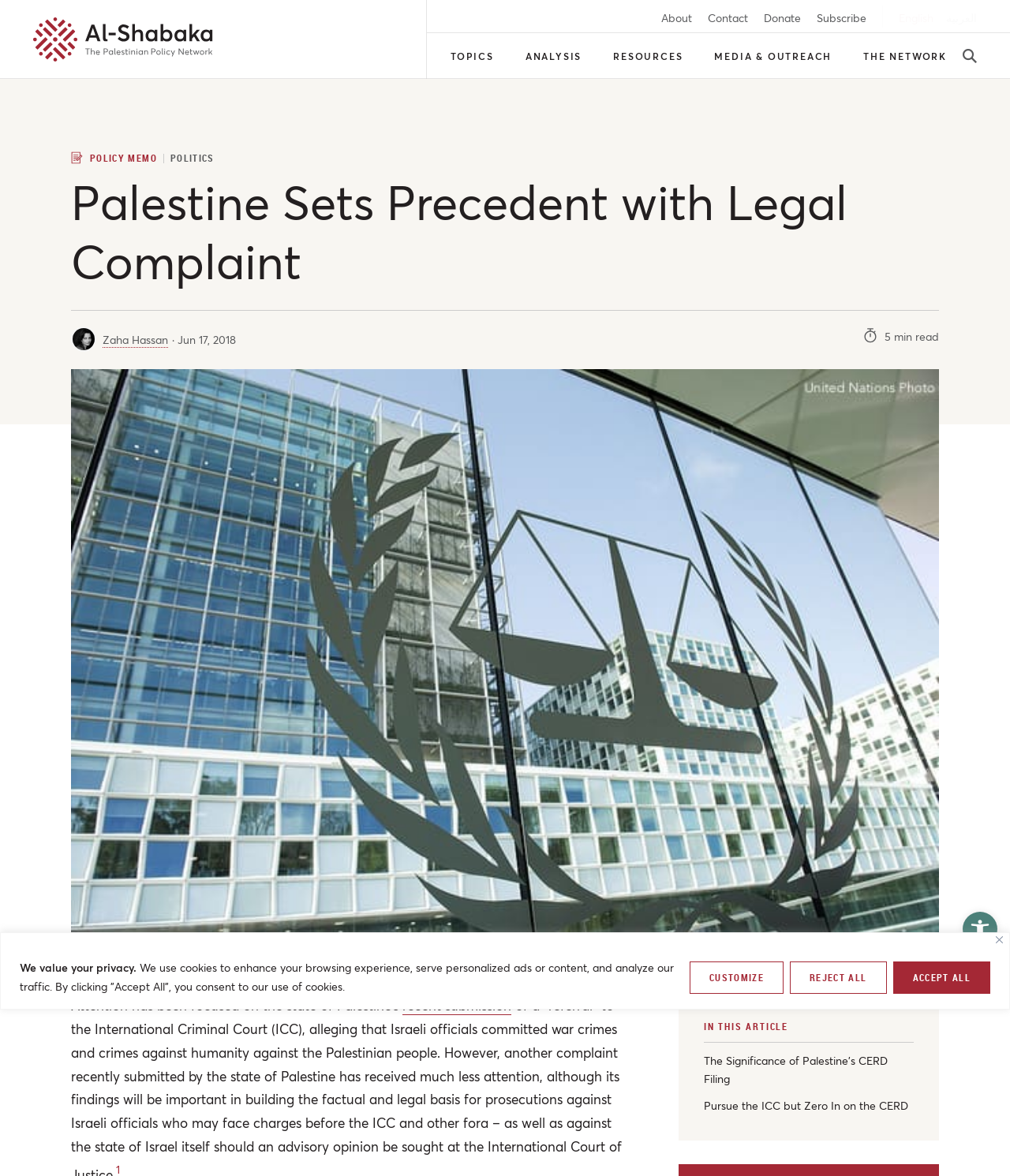What is the estimated reading time of the article?
Please give a well-detailed answer to the question.

I found the answer by looking at the static text '5 min read' which is located below the article title and author information, indicating the estimated reading time of the article.